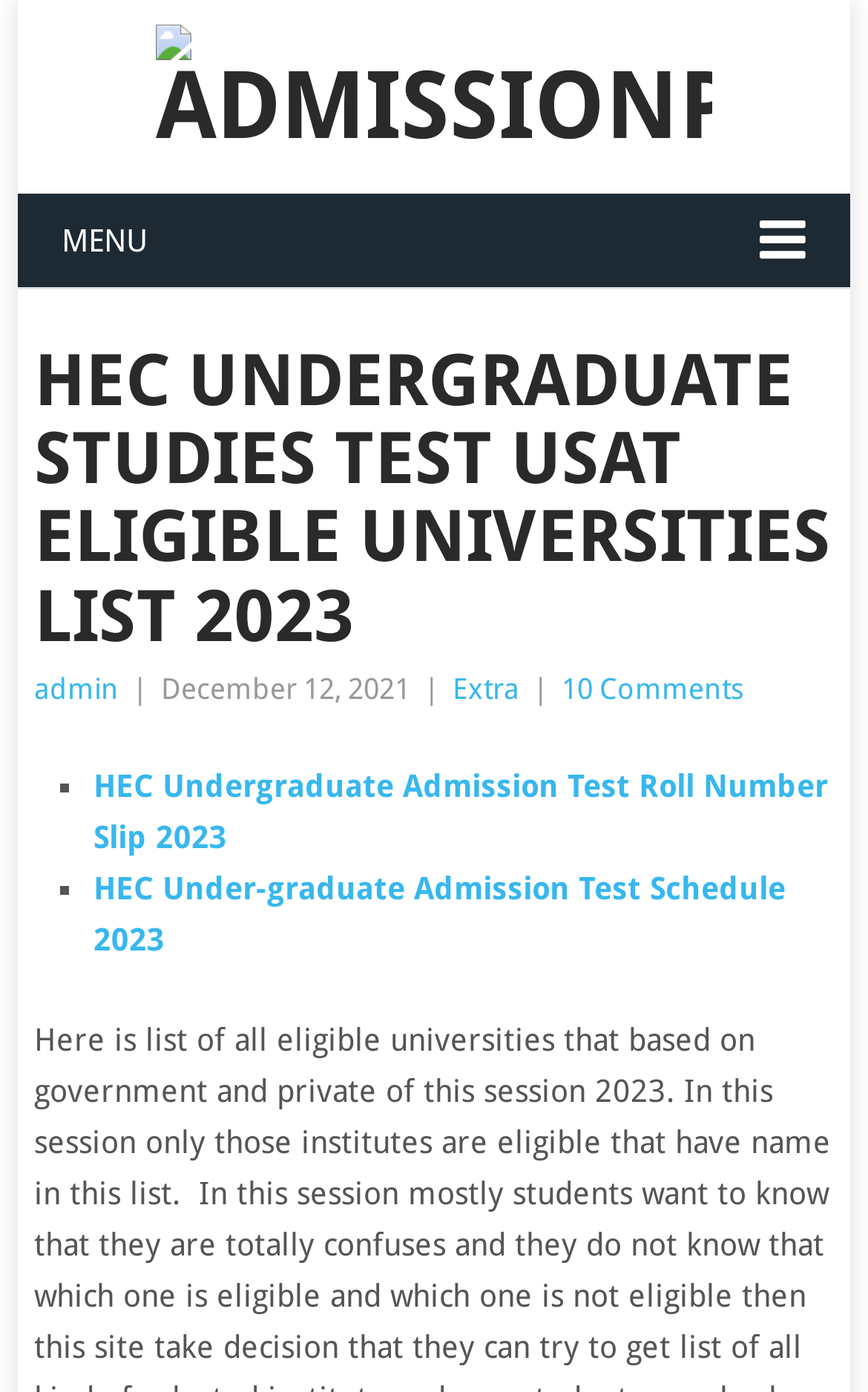Give a succinct answer to this question in a single word or phrase: 
How many links are present in the menu?

5